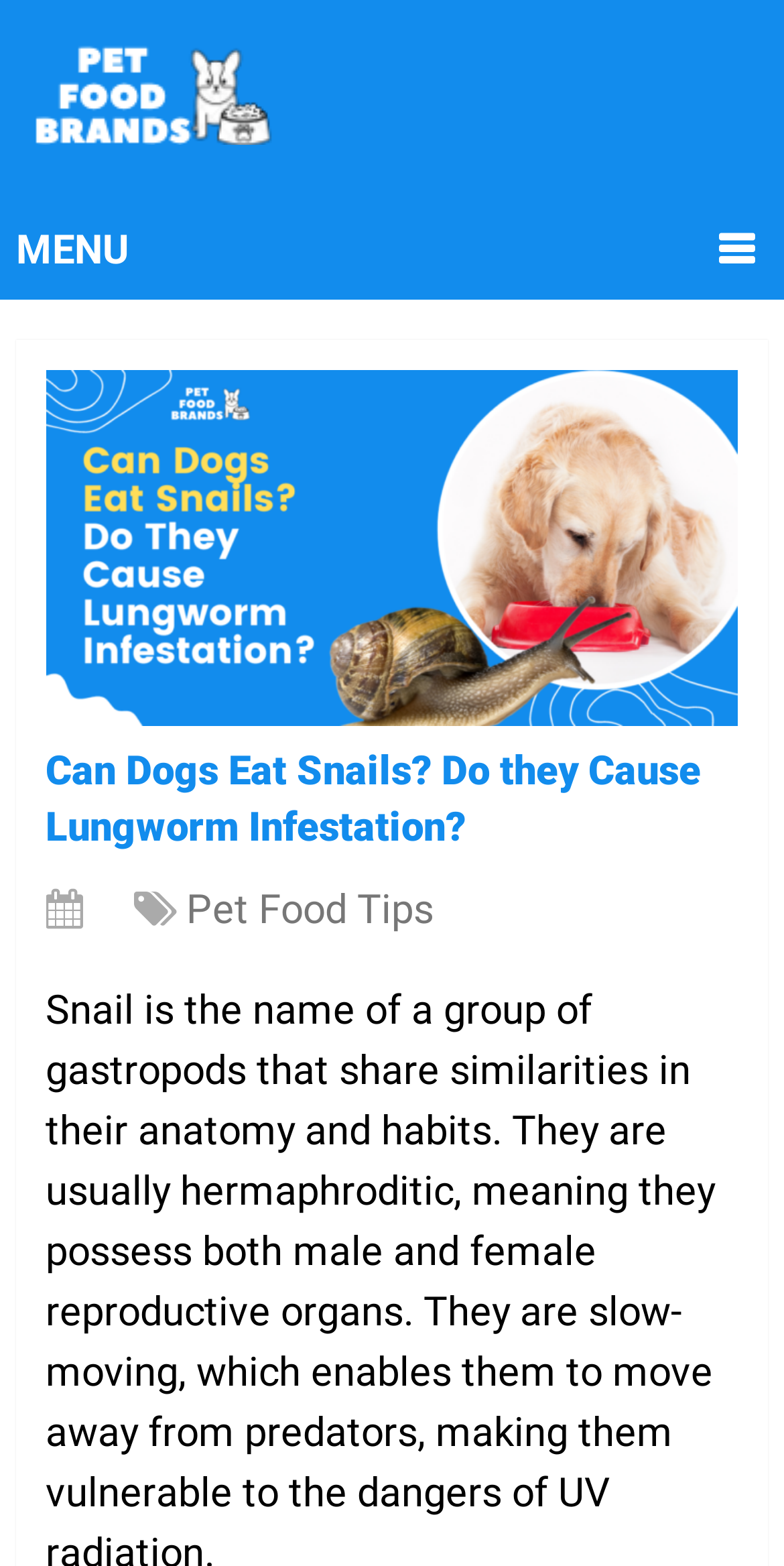Provide the bounding box coordinates of the UI element that matches the description: "Home".

None